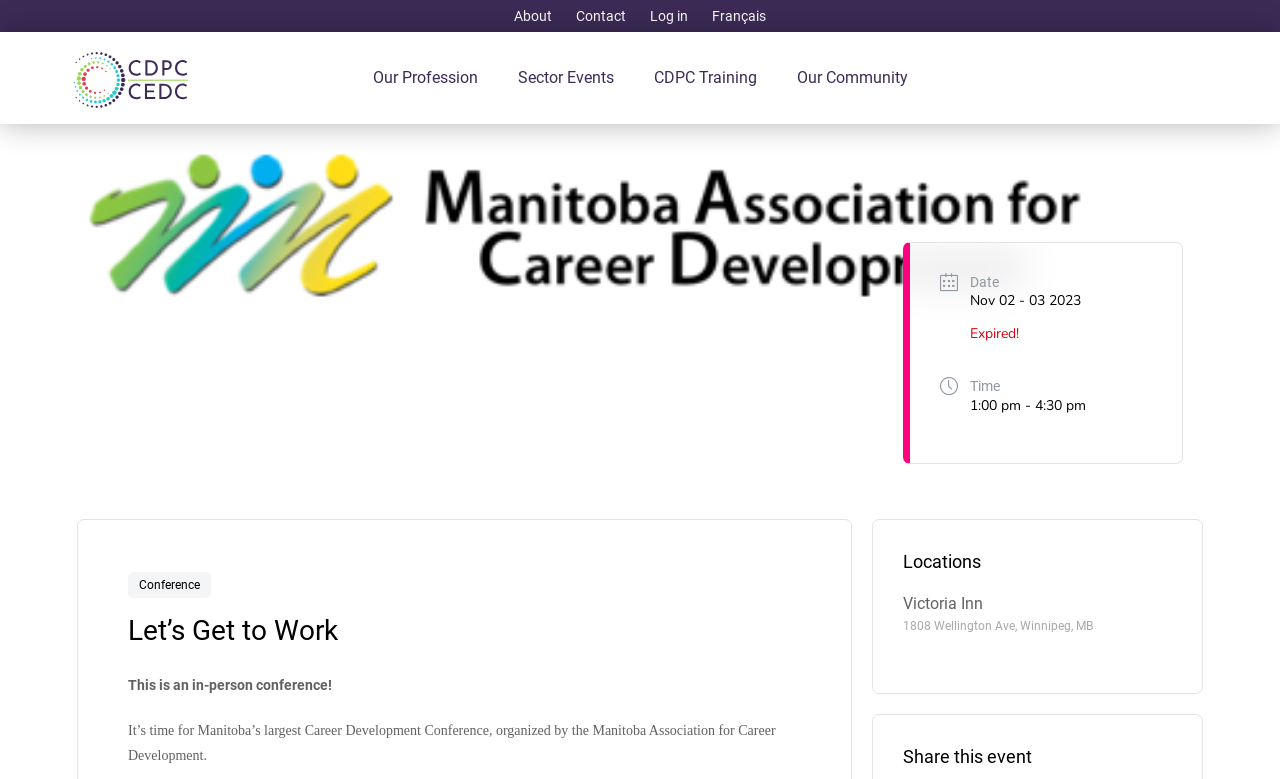Please find the bounding box coordinates of the element that needs to be clicked to perform the following instruction: "View the conference time". The bounding box coordinates should be four float numbers between 0 and 1, represented as [left, top, right, bottom].

[0.758, 0.481, 0.848, 0.512]